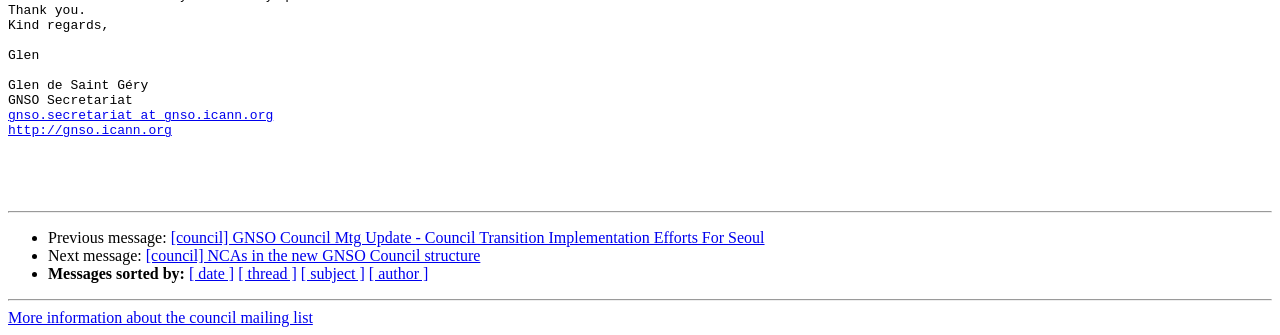Locate the bounding box coordinates of the UI element described by: "[ author ]". Provide the coordinates as four float numbers between 0 and 1, formatted as [left, top, right, bottom].

[0.288, 0.792, 0.335, 0.843]